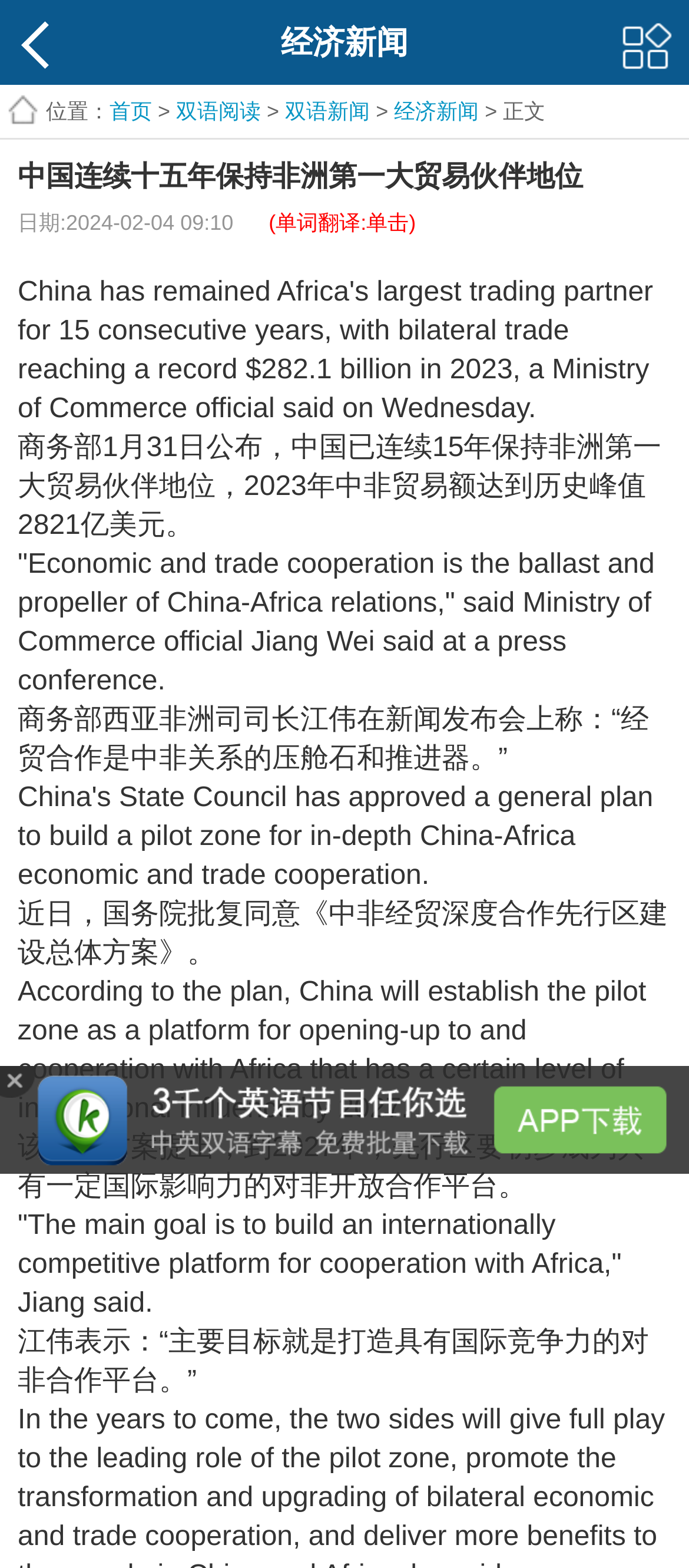Provide the bounding box coordinates of the UI element that matches the description: "首页".

[0.159, 0.063, 0.221, 0.079]